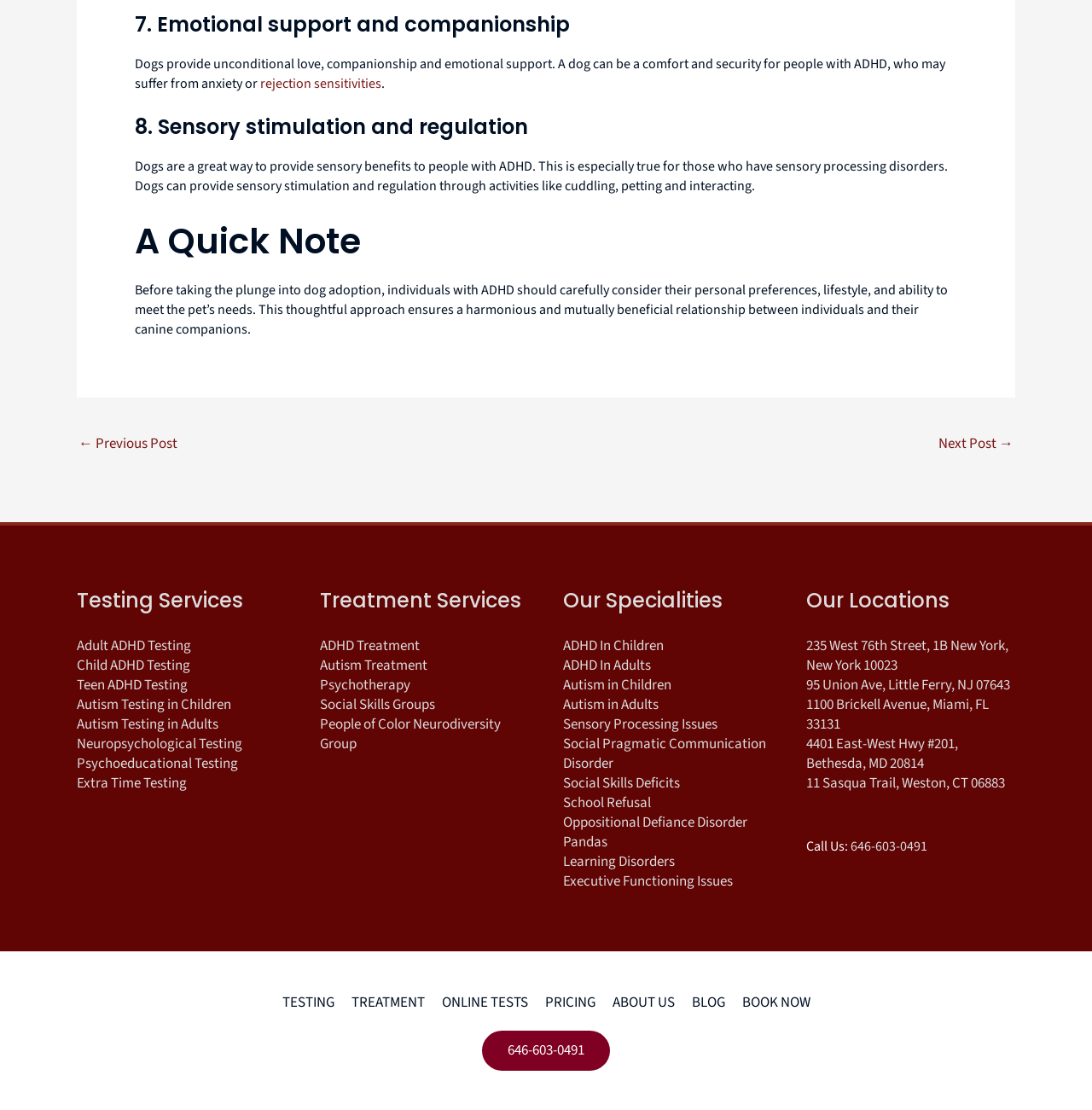Identify the bounding box for the UI element described as: "lessons@greenmeadowfarm.org". The coordinates should be four float numbers between 0 and 1, i.e., [left, top, right, bottom].

None